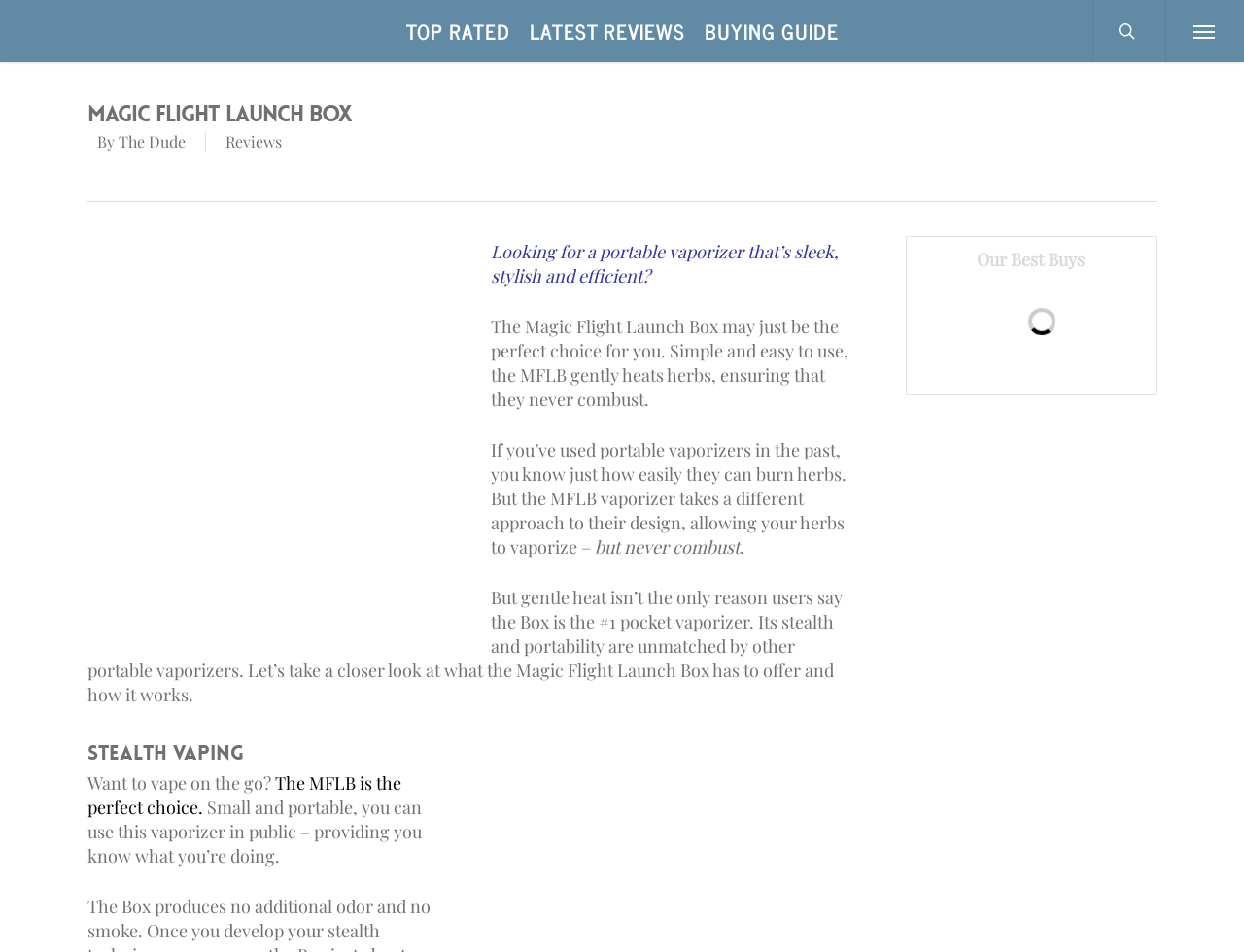Generate a comprehensive description of the contents of the webpage.

The webpage is about the Magic Flight Launch Box, a portable vaporizer. At the top left, there is a logo of VapeTrack, which is also a link. Below the logo, there are three links: "TOP RATED", "LATEST REVIEWS", and "BUYING GUIDE", aligned horizontally. 

On the top right, there is a navigation menu link, which is not expanded. 

The main content of the webpage starts with a heading "Magic Flight Launch Box" followed by the text "By The Dude" and a link to "Reviews". Below this, there is an image of the Magic Flight Launch Box. 

The webpage then describes the product, stating that it is a portable vaporizer that is sleek, stylish, and efficient. The text explains how the product works, highlighting its unique feature of gently heating herbs without combusting them. 

Further down, there is a section titled "Stealth Vaping" which discusses the portability and stealth of the product, allowing users to vape on the go. 

On the right side of the webpage, there is a link to "Our Best Buys".